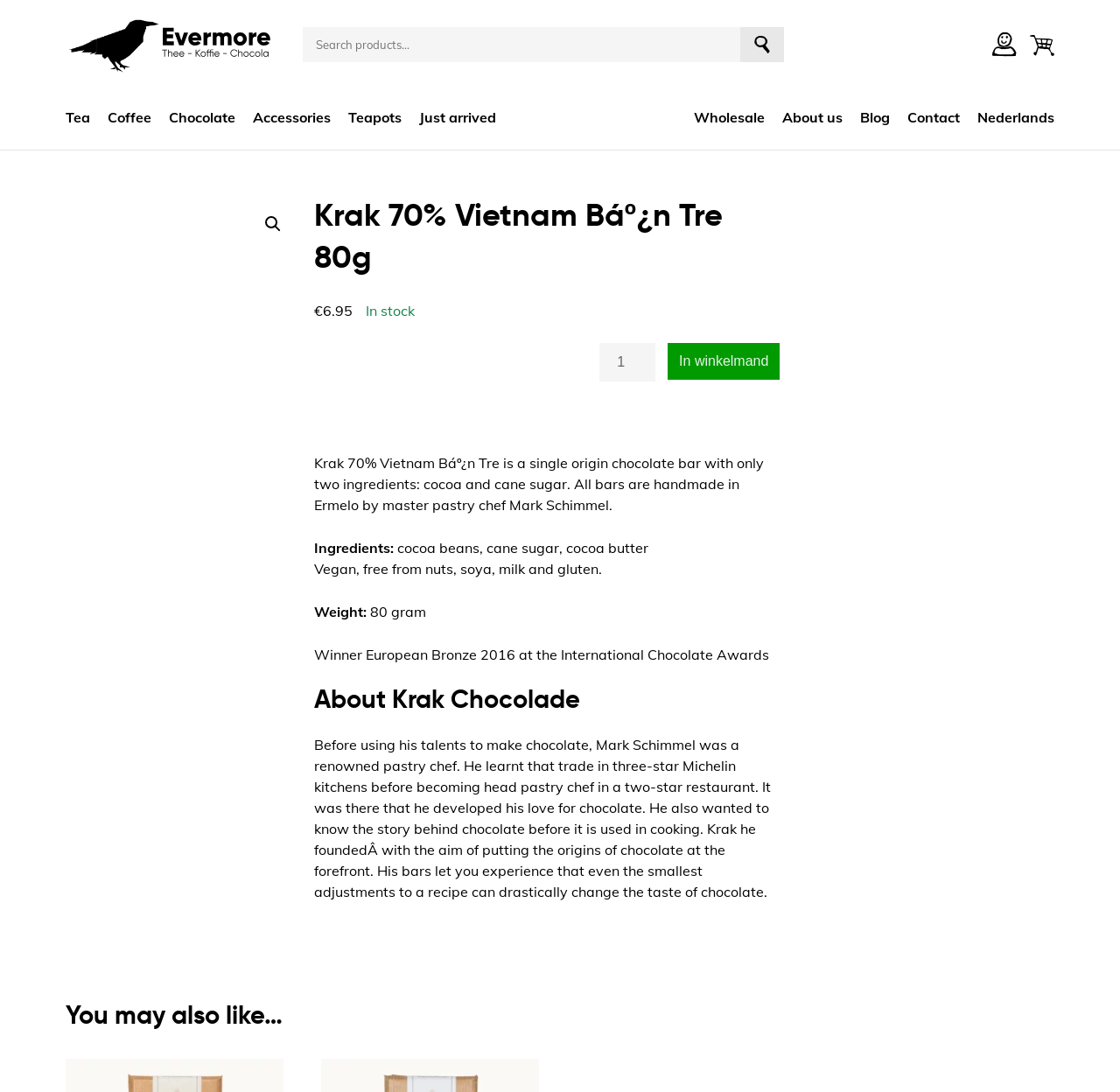Pinpoint the bounding box coordinates for the area that should be clicked to perform the following instruction: "Change product quantity".

[0.535, 0.314, 0.585, 0.349]